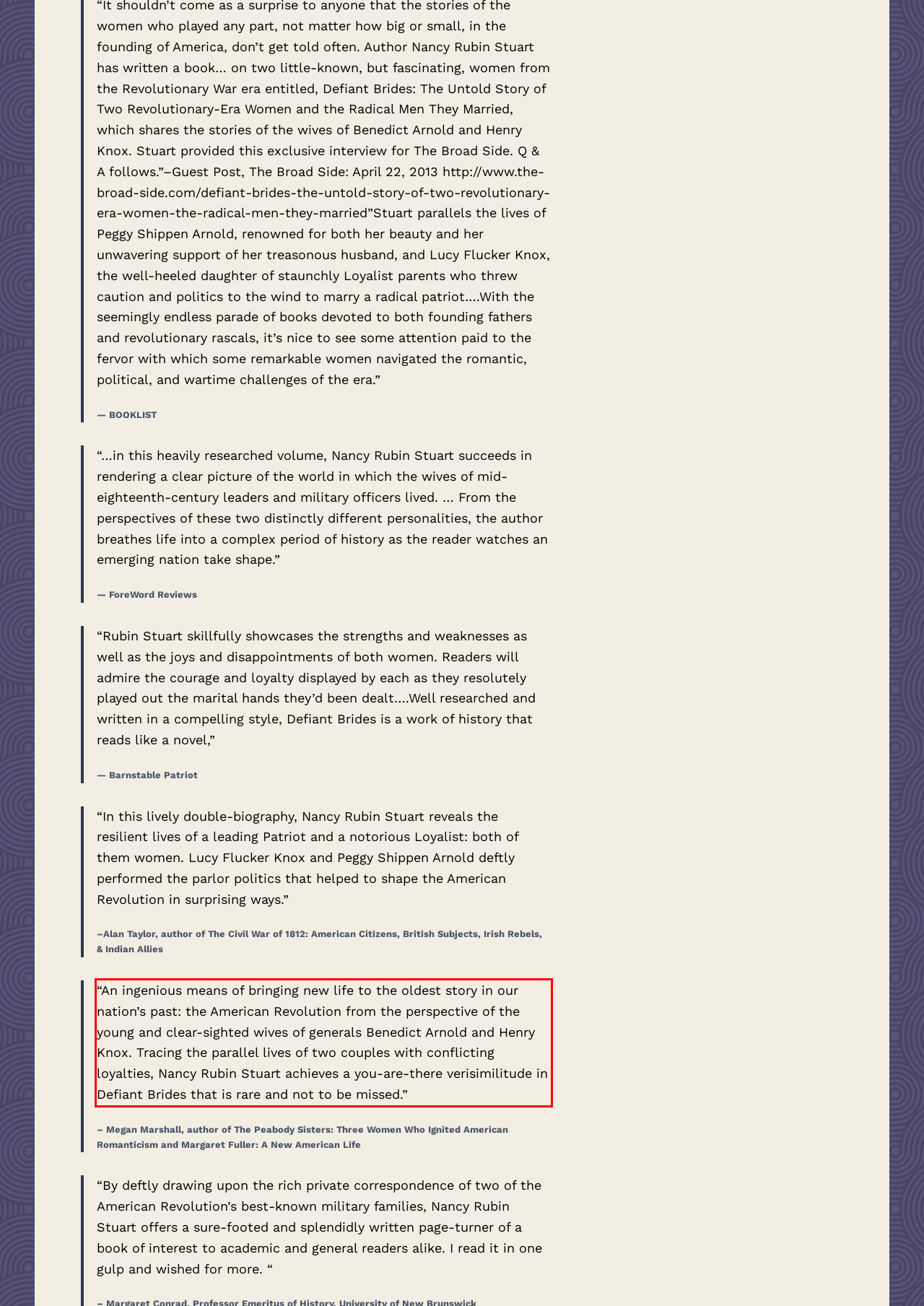Please perform OCR on the text content within the red bounding box that is highlighted in the provided webpage screenshot.

“An ingenious means of bringing new life to the oldest story in our nation’s past: the American Revolution from the perspective of the young and clear-sighted wives of generals Benedict Arnold and Henry Knox. Tracing the parallel lives of two couples with conflicting loyalties, Nancy Rubin Stuart achieves a you-are-there verisimilitude in Defiant Brides that is rare and not to be missed.”